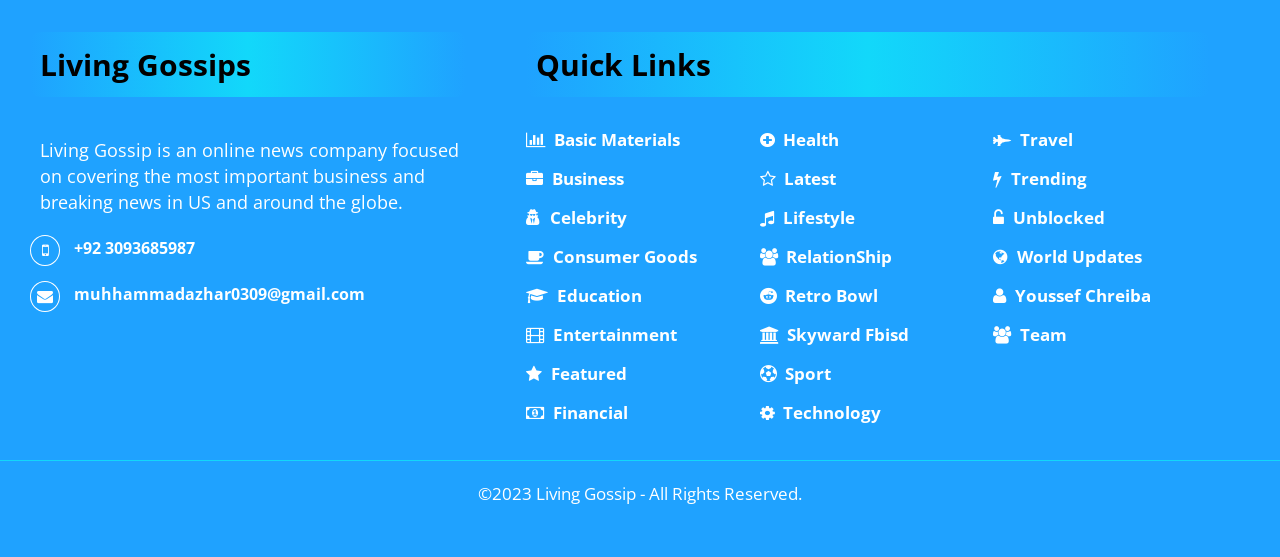Locate the coordinates of the bounding box for the clickable region that fulfills this instruction: "View the 'Recent Posts'".

None